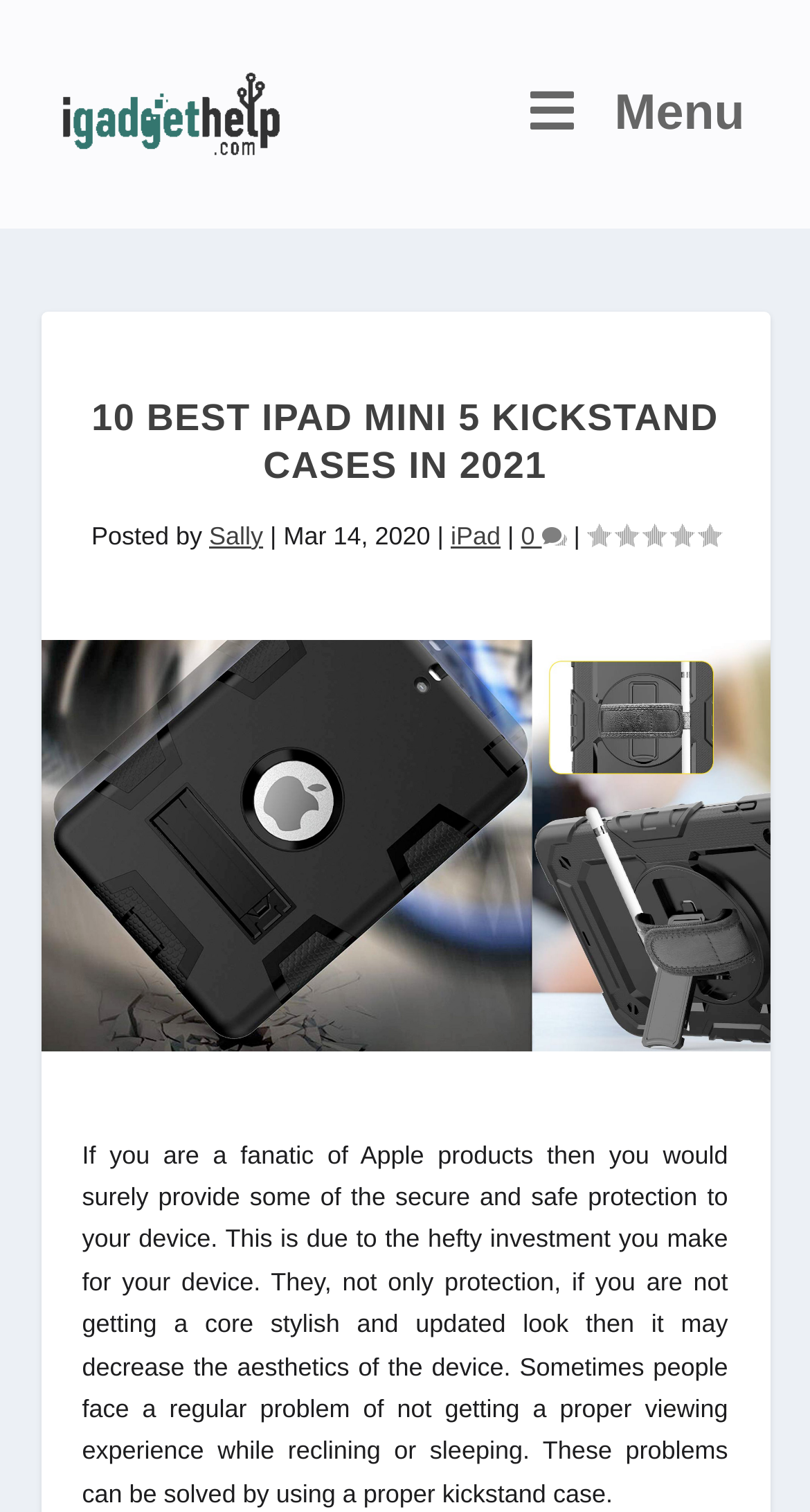Using the element description: "Menu", determine the bounding box coordinates for the specified UI element. The coordinates should be four float numbers between 0 and 1, [left, top, right, bottom].

[0.611, 0.0, 0.95, 0.151]